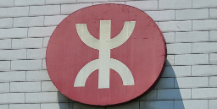Provide a one-word or short-phrase response to the question:
What is the color of the logo's design at its center?

White